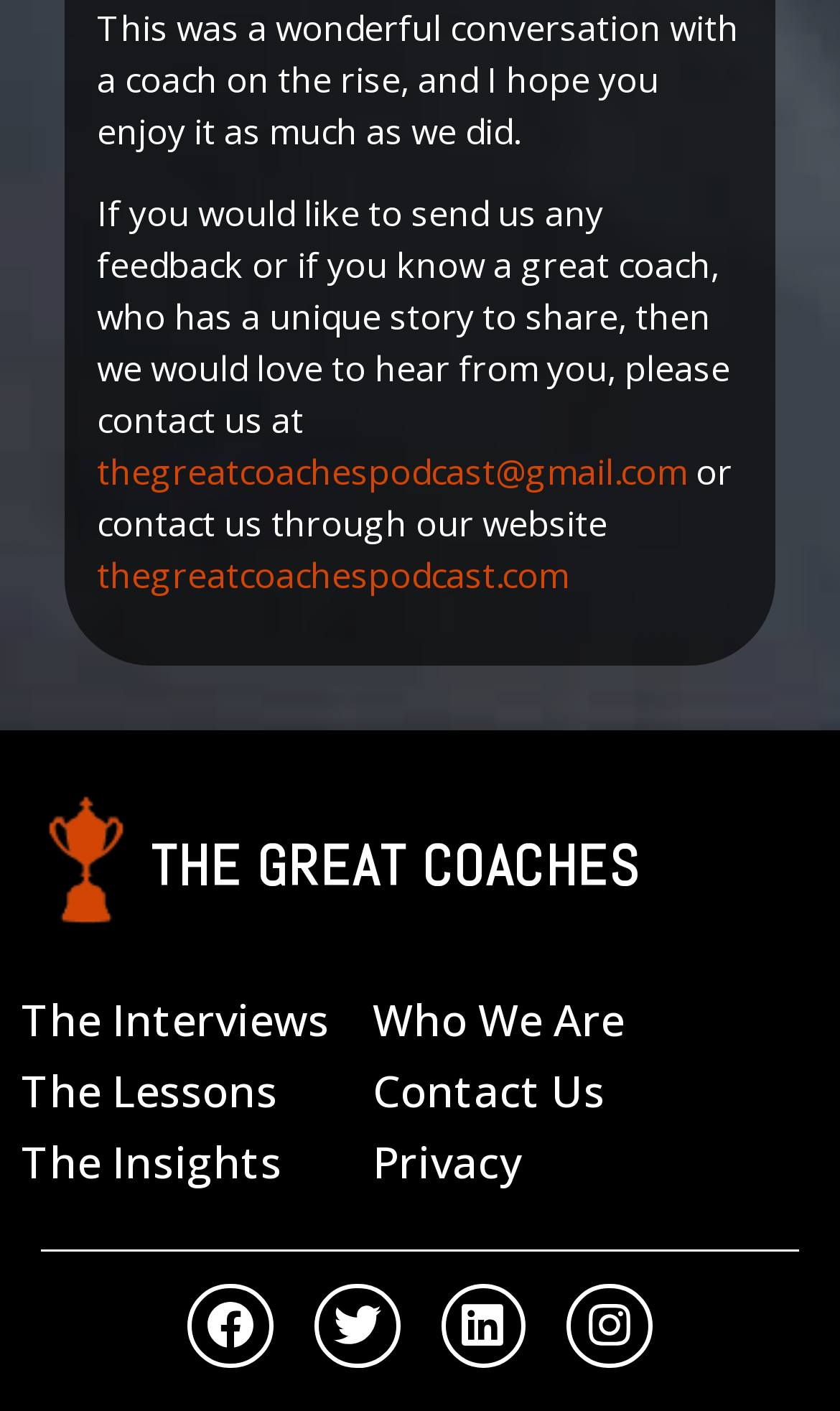Please give a succinct answer using a single word or phrase:
What is the name of the podcast?

THE GREAT COACHES